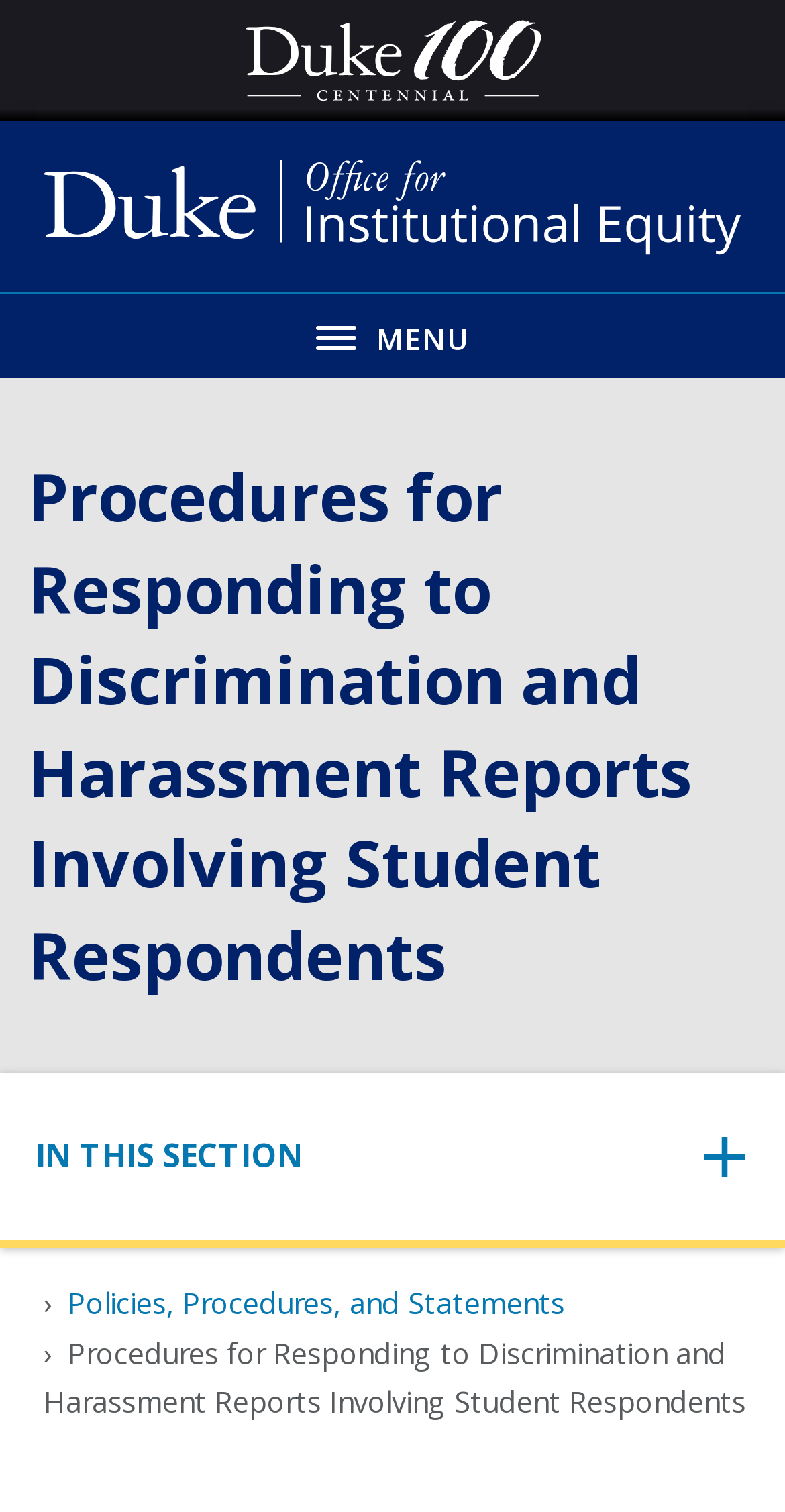What is the name of the office?
Answer the question with a single word or phrase derived from the image.

Duke Office for Institutional Equity